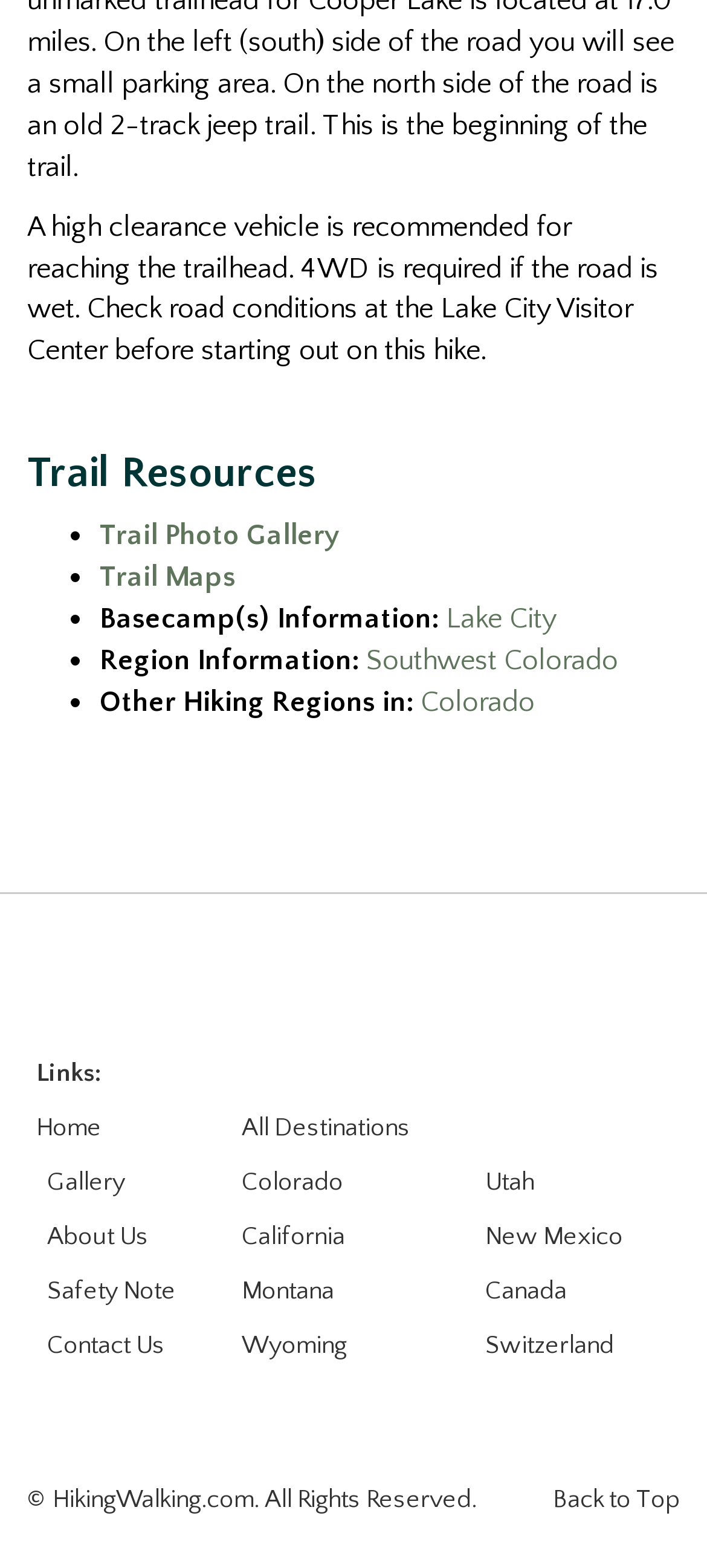Please identify the bounding box coordinates of the element I should click to complete this instruction: 'Check trail maps'. The coordinates should be given as four float numbers between 0 and 1, like this: [left, top, right, bottom].

[0.141, 0.358, 0.333, 0.378]